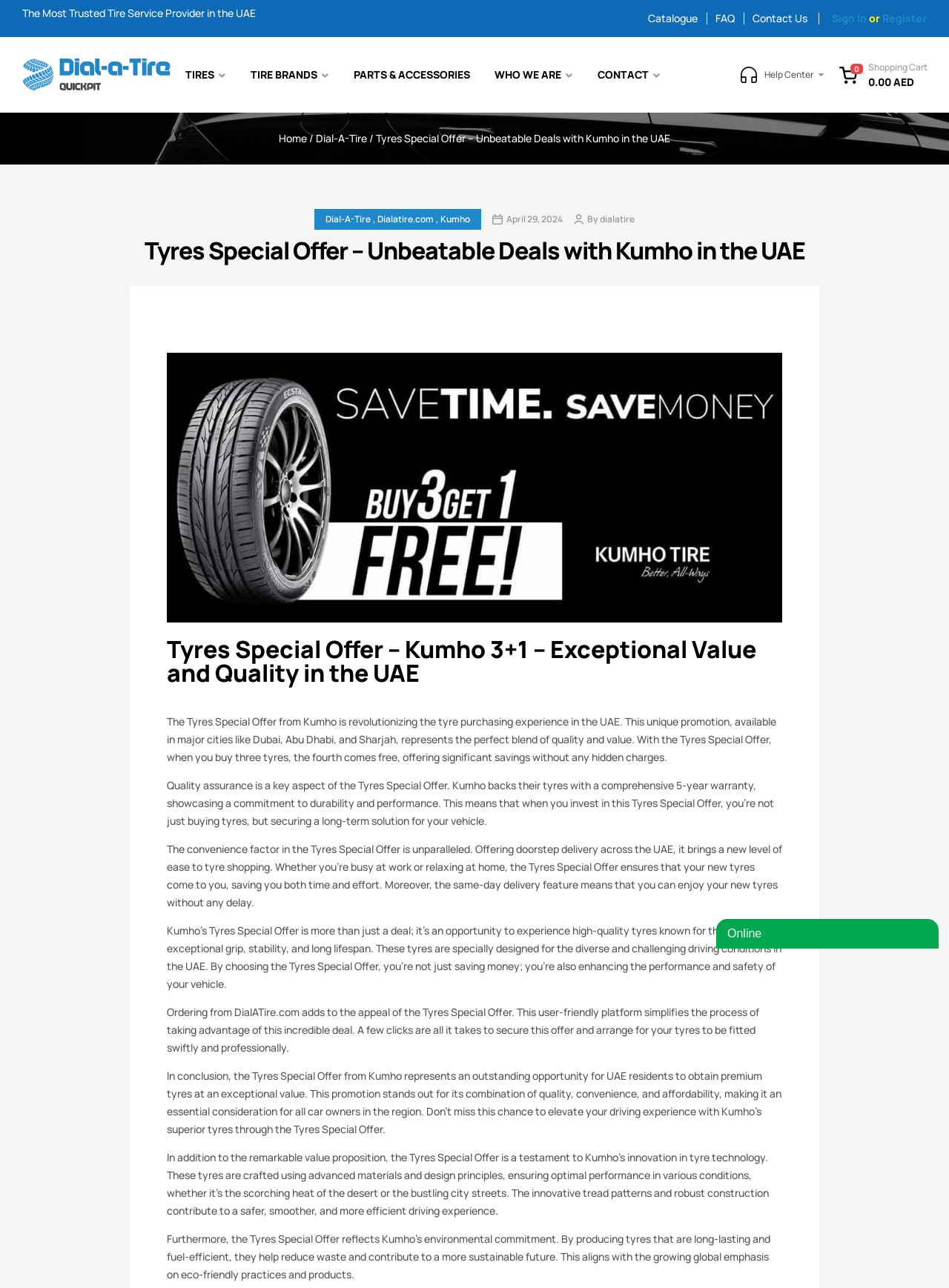Could you locate the bounding box coordinates for the section that should be clicked to accomplish this task: "Click on the 'Contact Us' link".

[0.793, 0.007, 0.851, 0.021]